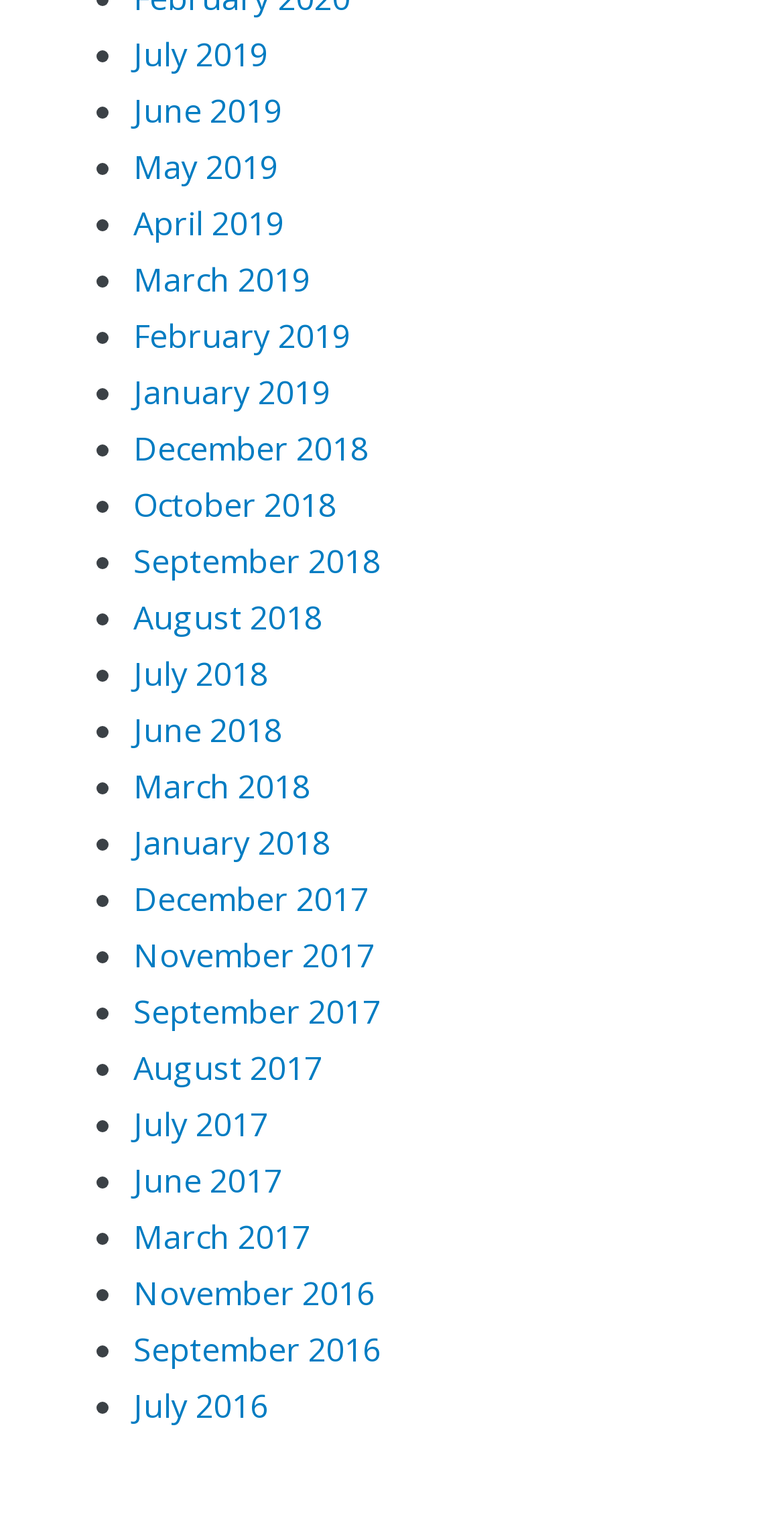Identify the bounding box coordinates for the region to click in order to carry out this instruction: "go to Earn Money Nepal". Provide the coordinates using four float numbers between 0 and 1, formatted as [left, top, right, bottom].

None